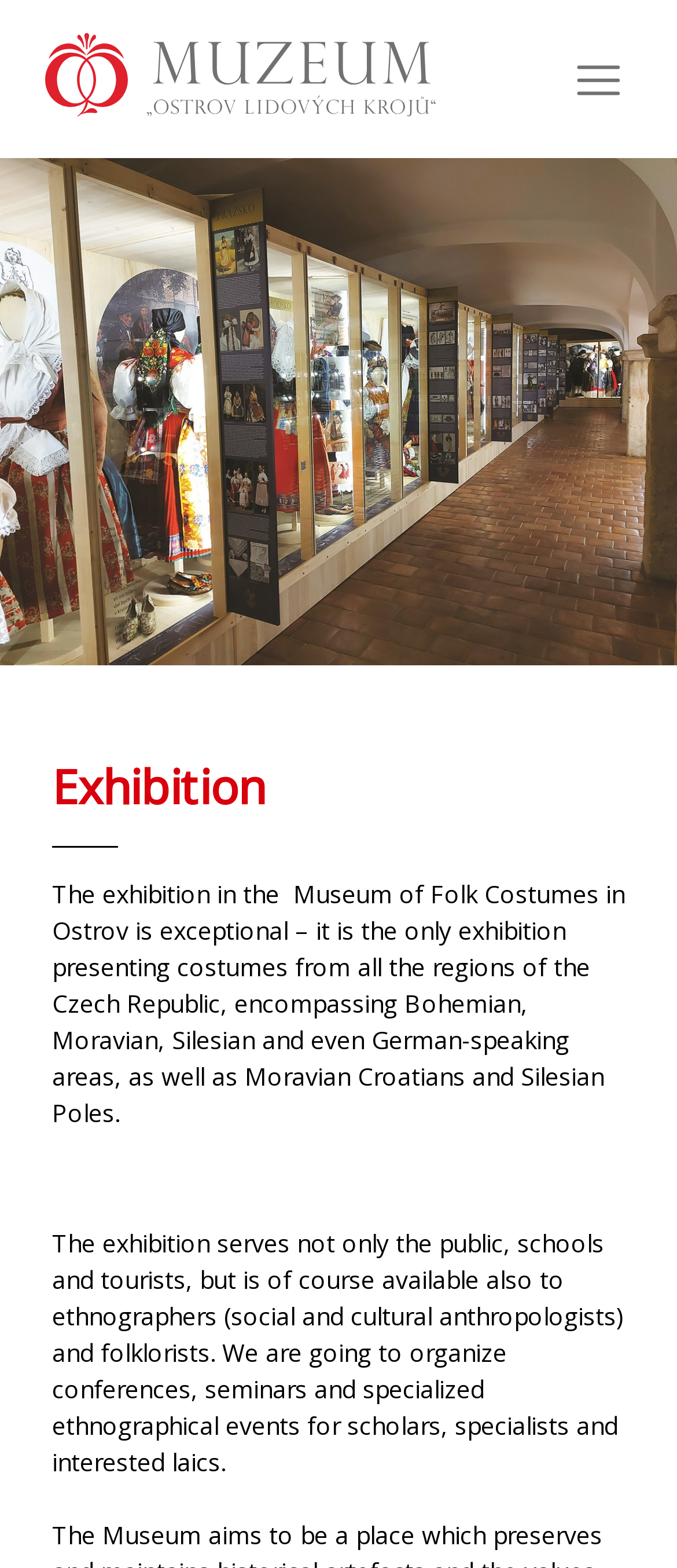Using the webpage screenshot, locate the HTML element that fits the following description and provide its bounding box: "alt="česky"".

[0.335, 0.531, 0.445, 0.555]